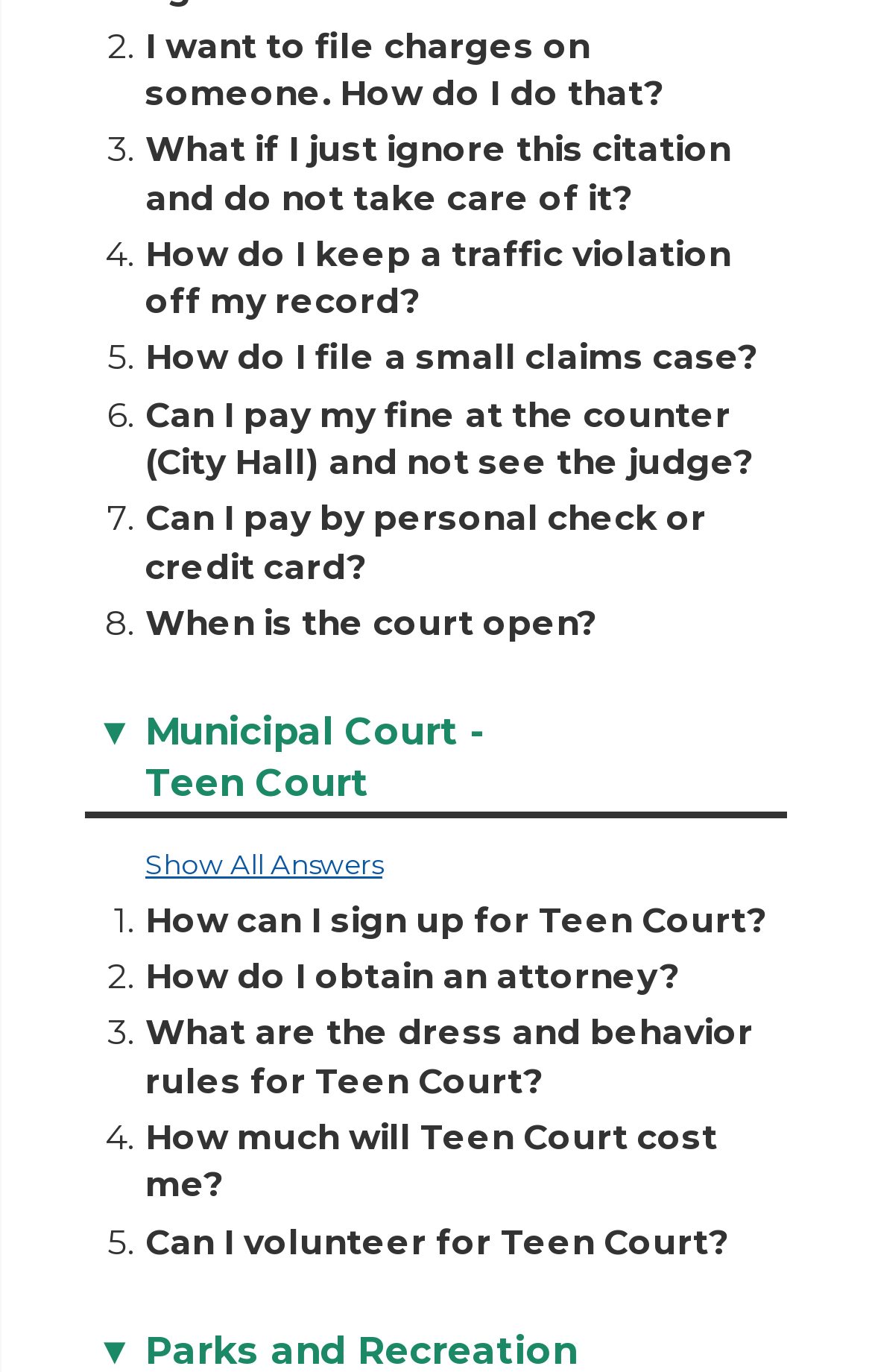Using the provided element description, identify the bounding box coordinates as (top-left x, top-left y, bottom-right x, bottom-right y). Ensure all values are between 0 and 1. Description: Show All Answers

[0.167, 0.617, 0.438, 0.642]